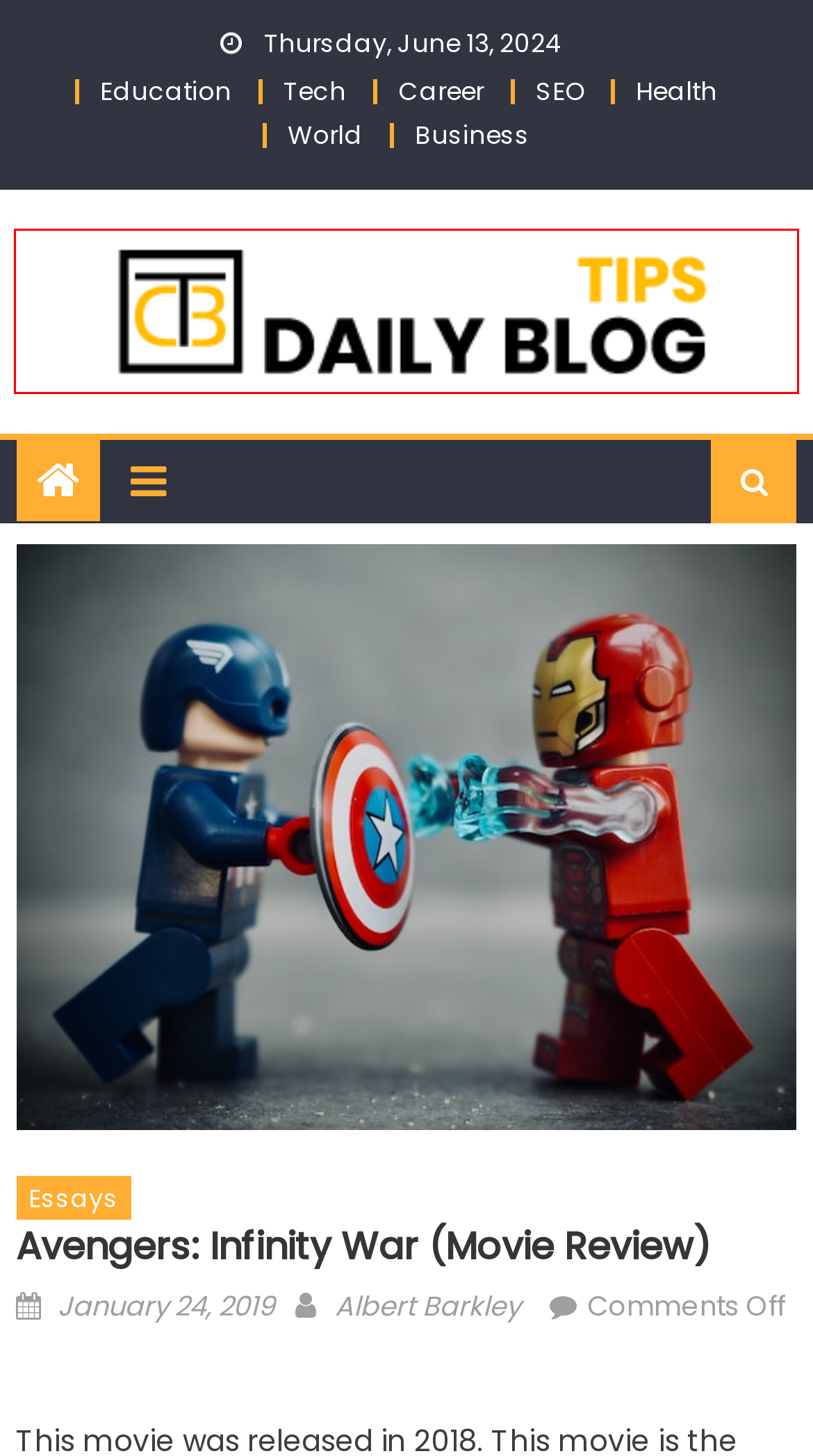Assess the screenshot of a webpage with a red bounding box and determine which webpage description most accurately matches the new page after clicking the element within the red box. Here are the options:
A. Career Archives - Daily Blog Tips
B. World Archives - Daily Blog Tips
C. Daily Blog Tips -
D. Business Archives - Daily Blog Tips
E. SEO Archives - Daily Blog Tips
F. Tech Archives - Daily Blog Tips
G. Education Archives - Daily Blog Tips
H. Health Archives - Daily Blog Tips

C